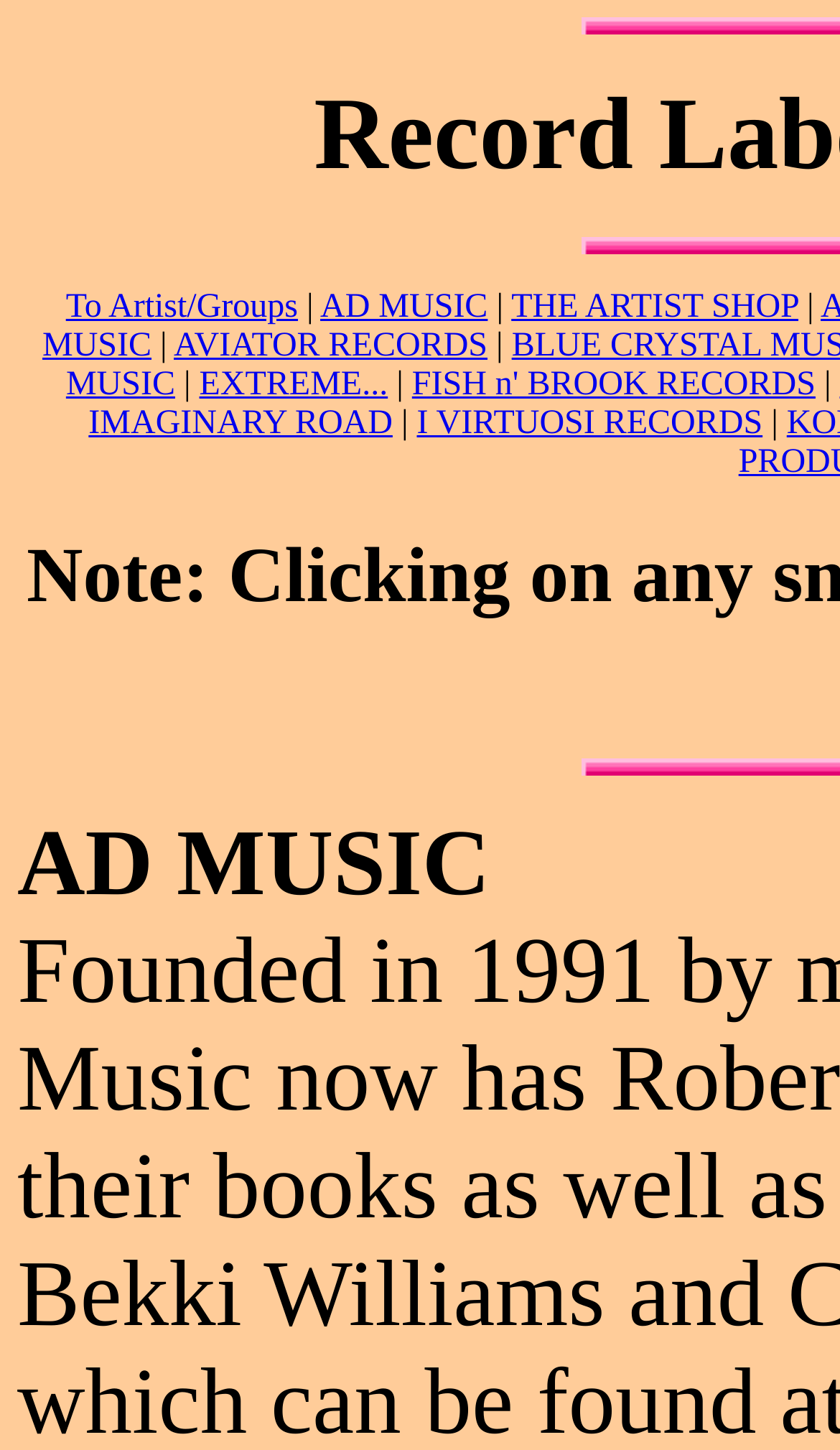Given the element description: "EXTREME...", predict the bounding box coordinates of this UI element. The coordinates must be four float numbers between 0 and 1, given as [left, top, right, bottom].

[0.237, 0.252, 0.462, 0.278]